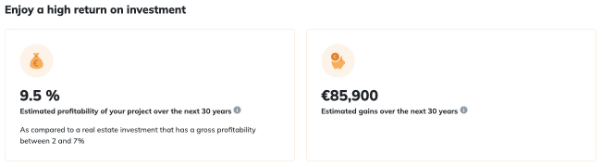Interpret the image and provide an in-depth description.

The image showcases a section titled "Enjoy a high return on investment," highlighting key financial metrics associated with a project. On the left, it details an estimated profitability of **9.5%** over the next **30 years**, emphasizing this figure in comparison to typical real estate investments, which generally yield a gross profitability between **2% and 7%**. On the right, the estimated gains amount to **€85,900** over the same period, reinforcing the potential financial benefits of the project. This visual representation is aimed at conveying strong economic value to prospective investors or stakeholders.